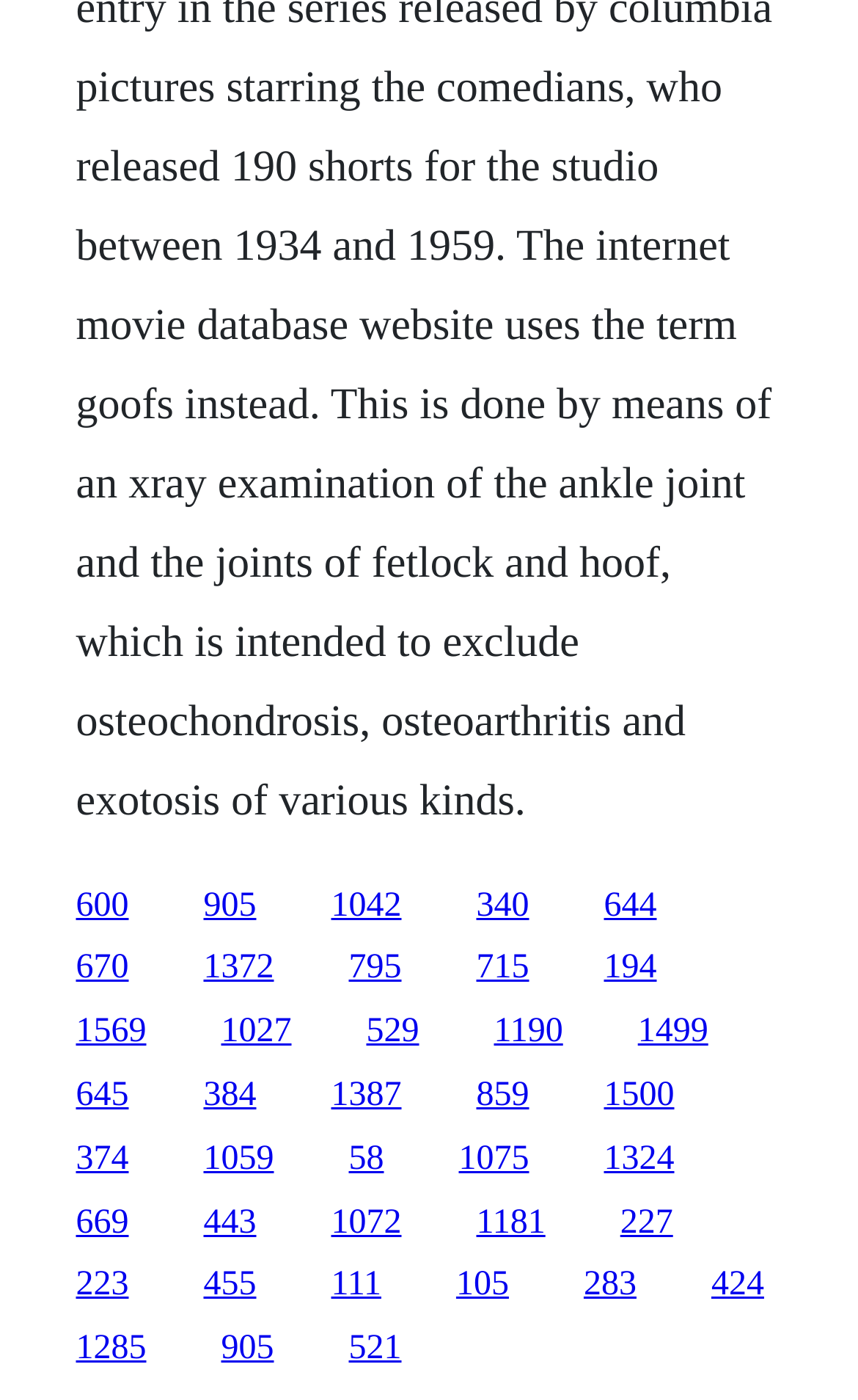What is the horizontal position of the last link?
Using the information presented in the image, please offer a detailed response to the question.

I looked at the x1 coordinate of the last link element, which is 0.829, indicating its horizontal position on the webpage.